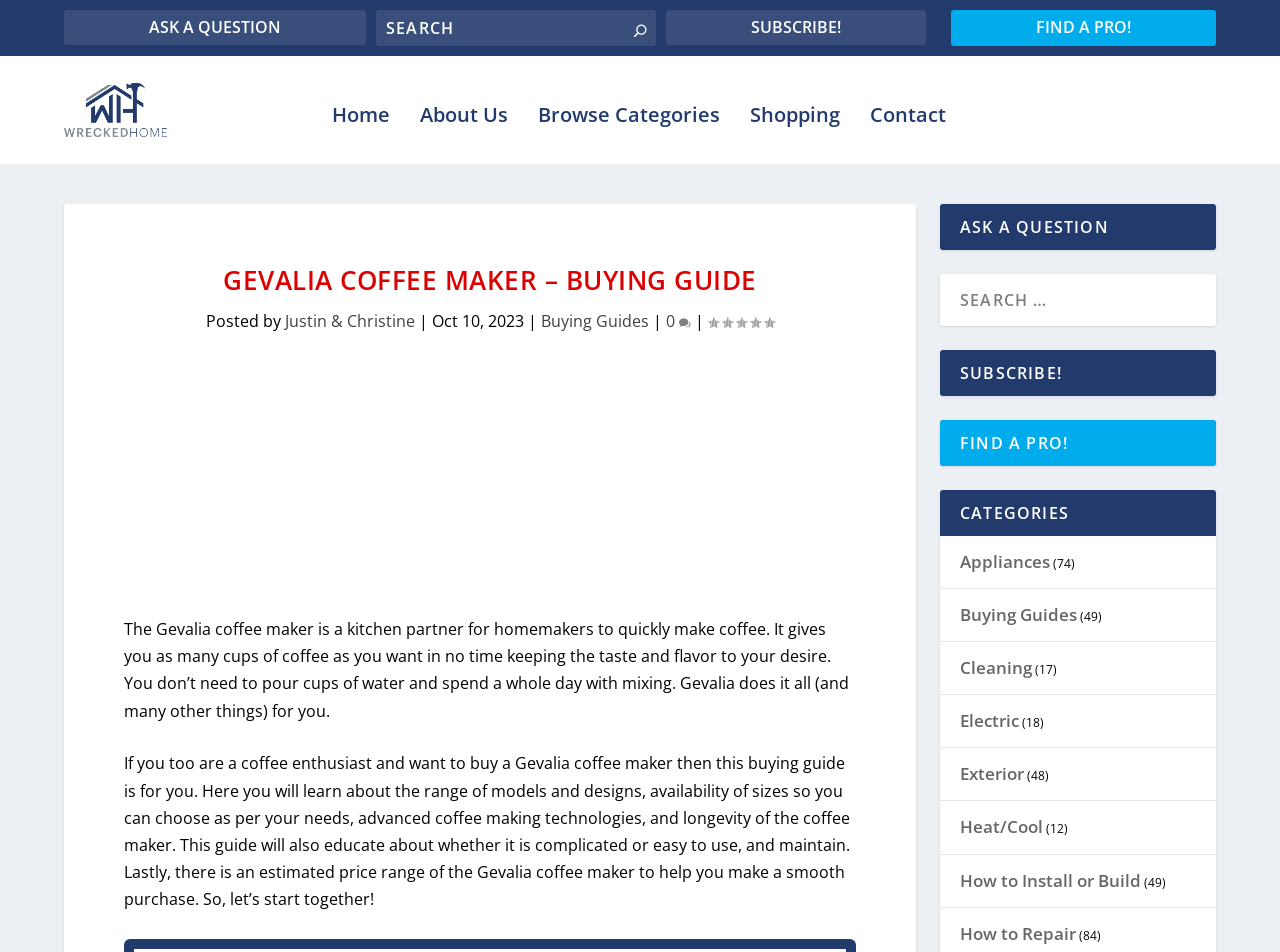Please answer the following question as detailed as possible based on the image: 
Who wrote the buying guide?

The webpage mentions 'Posted by Justin & Christine' above the buying guide, indicating that they are the authors of the guide.